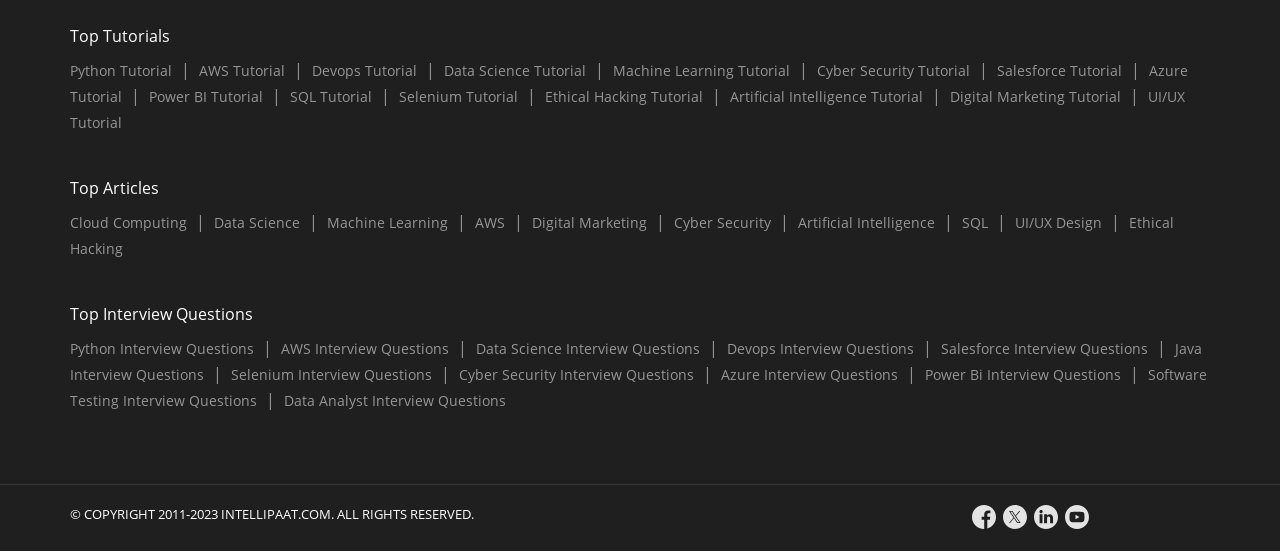Locate the bounding box of the UI element defined by this description: "Java Interview Questions". The coordinates should be given as four float numbers between 0 and 1, formatted as [left, top, right, bottom].

[0.055, 0.616, 0.939, 0.697]